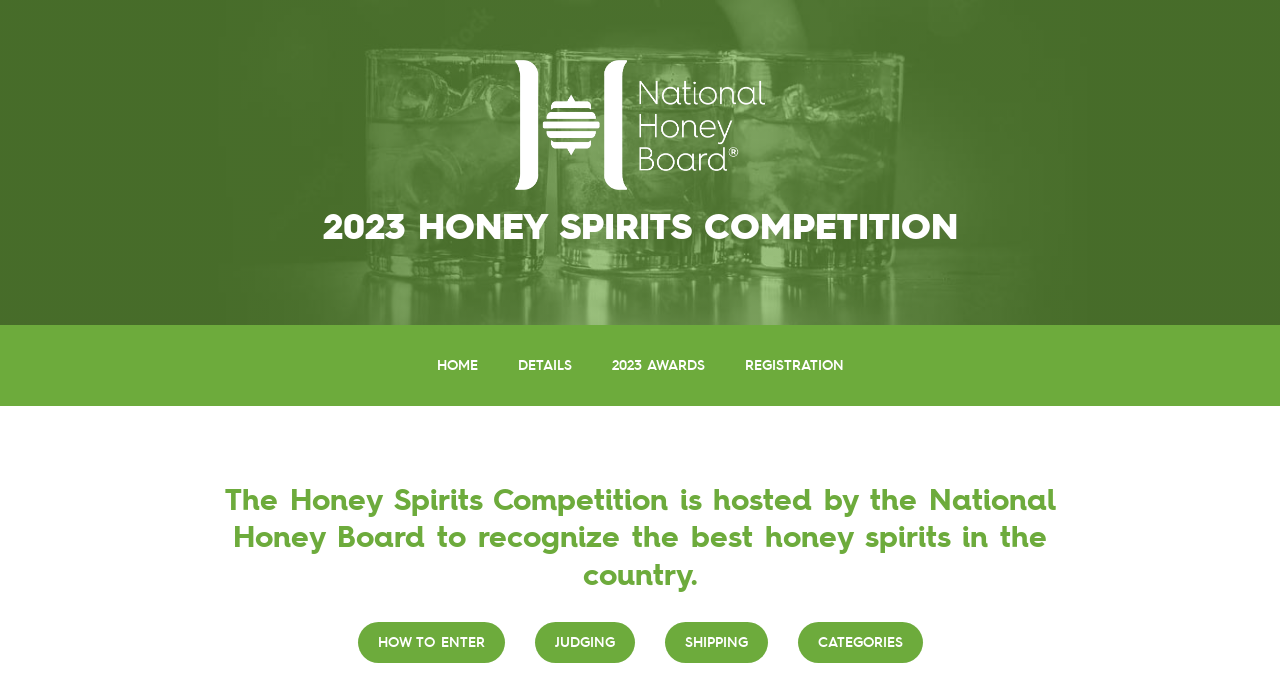Bounding box coordinates must be specified in the format (top-left x, top-left y, bottom-right x, bottom-right y). All values should be floating point numbers between 0 and 1. What are the bounding box coordinates of the UI element described as: parent_node: 2023 HONEY SPIRITS COMPETITION

[0.402, 0.086, 0.598, 0.272]